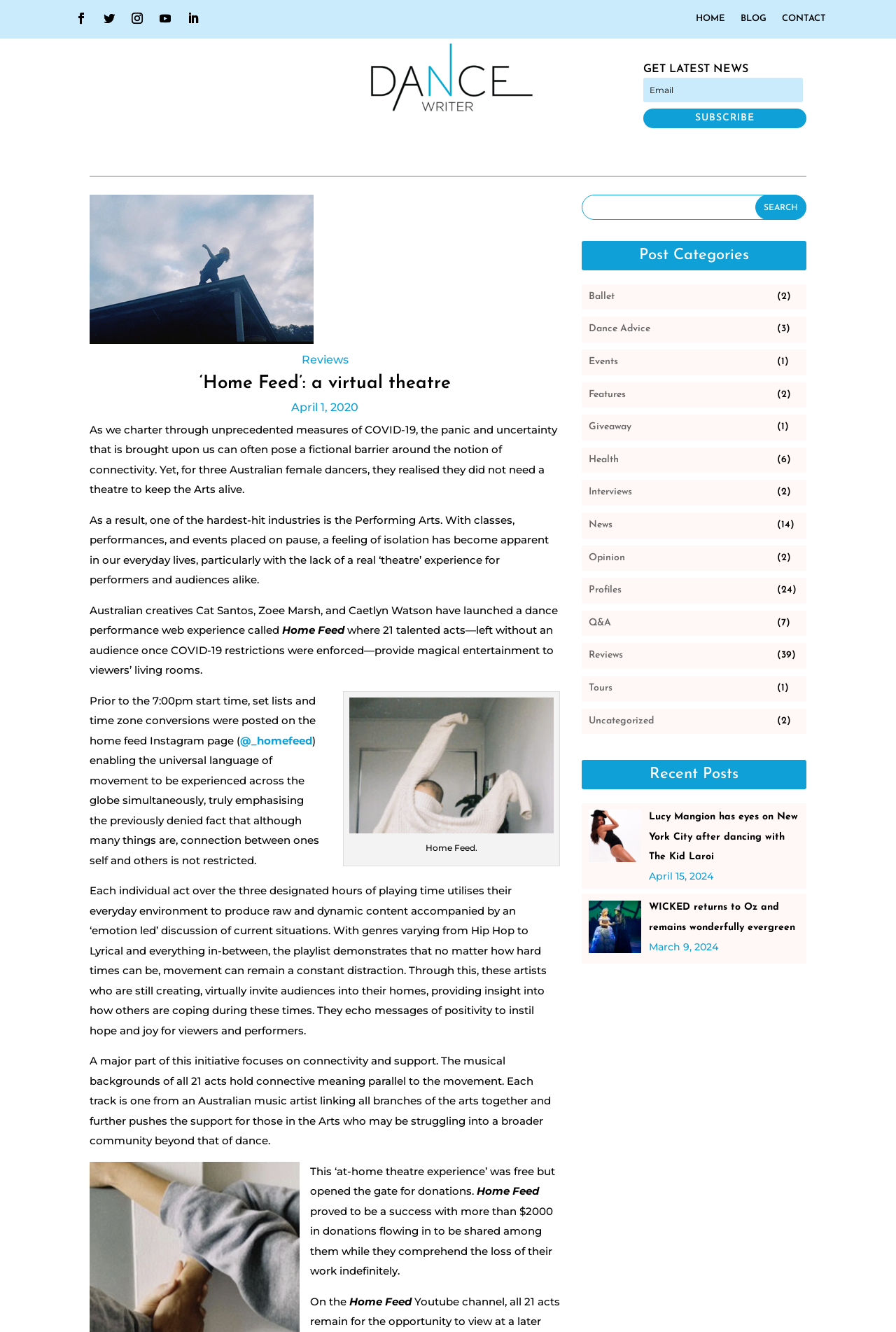Reply to the question below using a single word or brief phrase:
How many acts are featured in Home Feed?

21